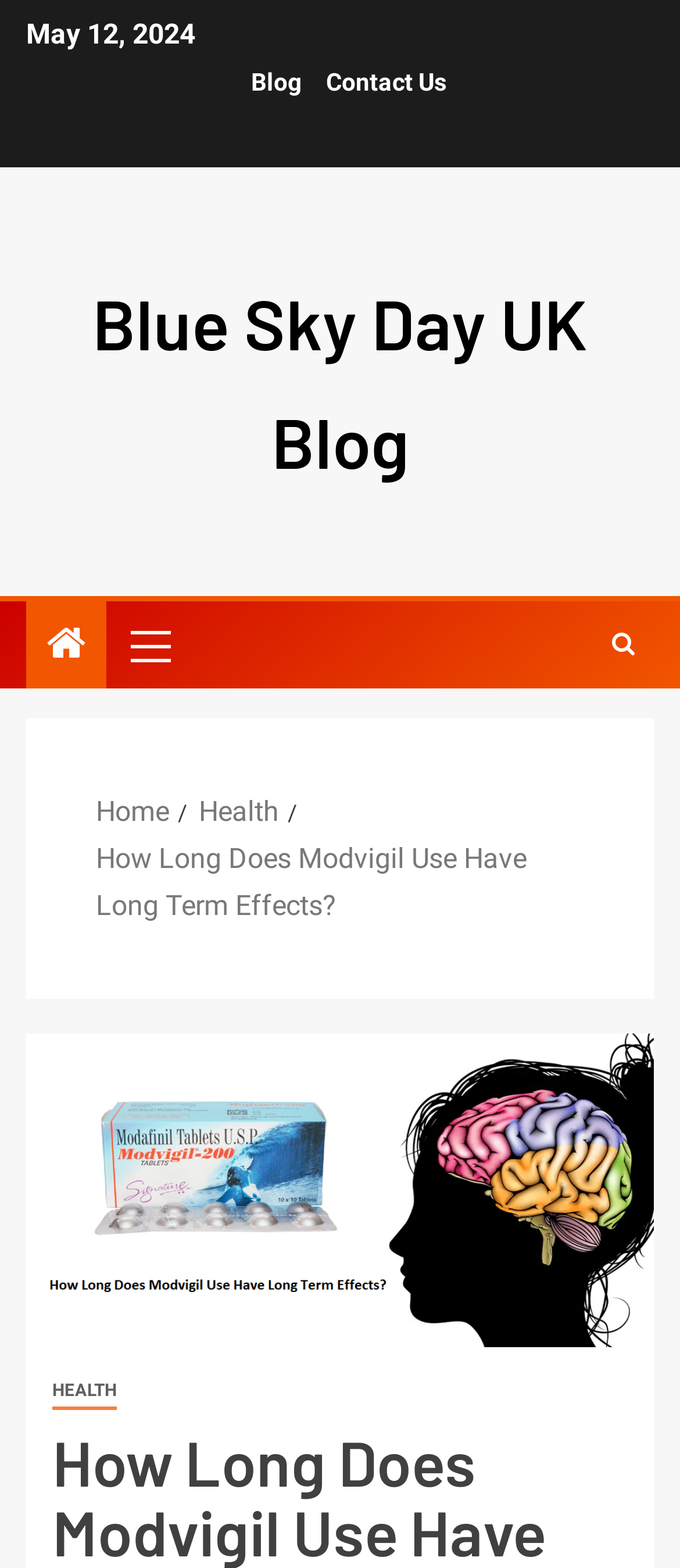Please locate the bounding box coordinates for the element that should be clicked to achieve the following instruction: "View Admit Card". Ensure the coordinates are given as four float numbers between 0 and 1, i.e., [left, top, right, bottom].

None